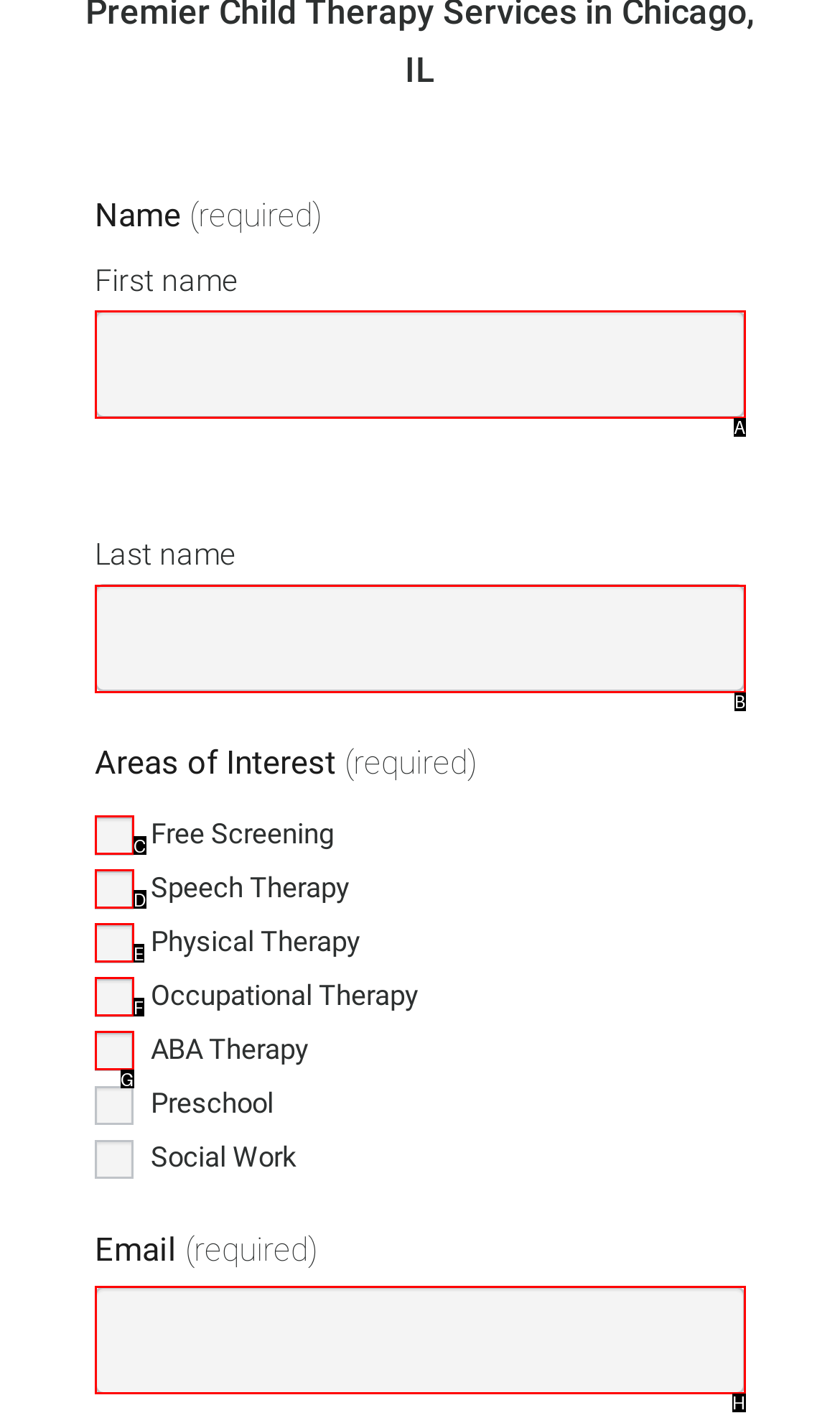Match the description: parent_node: Last name aria-describedby="frm_desc_field_ocfup14" name="item_meta[23]" to one of the options shown. Reply with the letter of the best match.

B